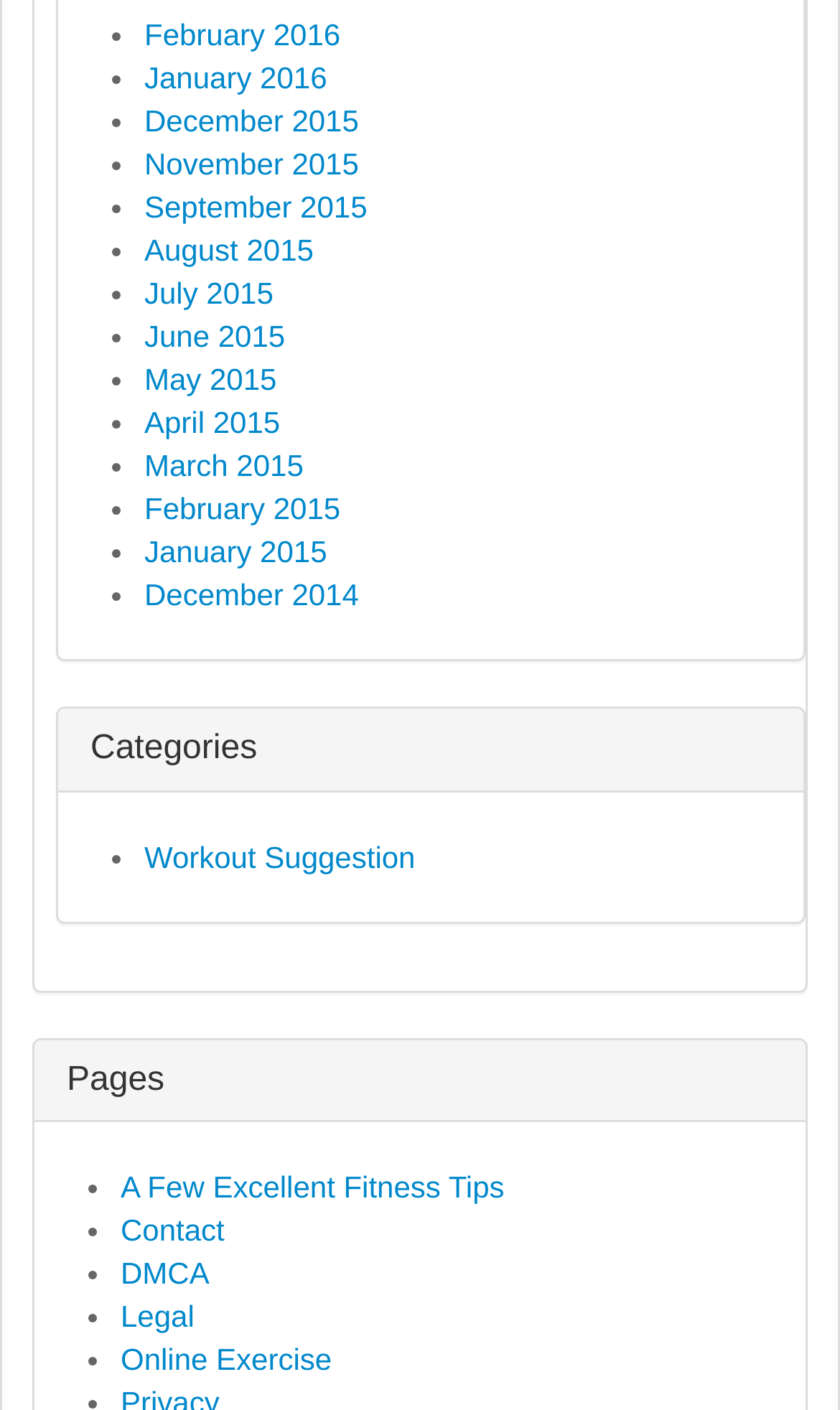Can you identify the bounding box coordinates of the clickable region needed to carry out this instruction: 'Go to Workout Suggestion'? The coordinates should be four float numbers within the range of 0 to 1, stated as [left, top, right, bottom].

[0.172, 0.595, 0.494, 0.62]